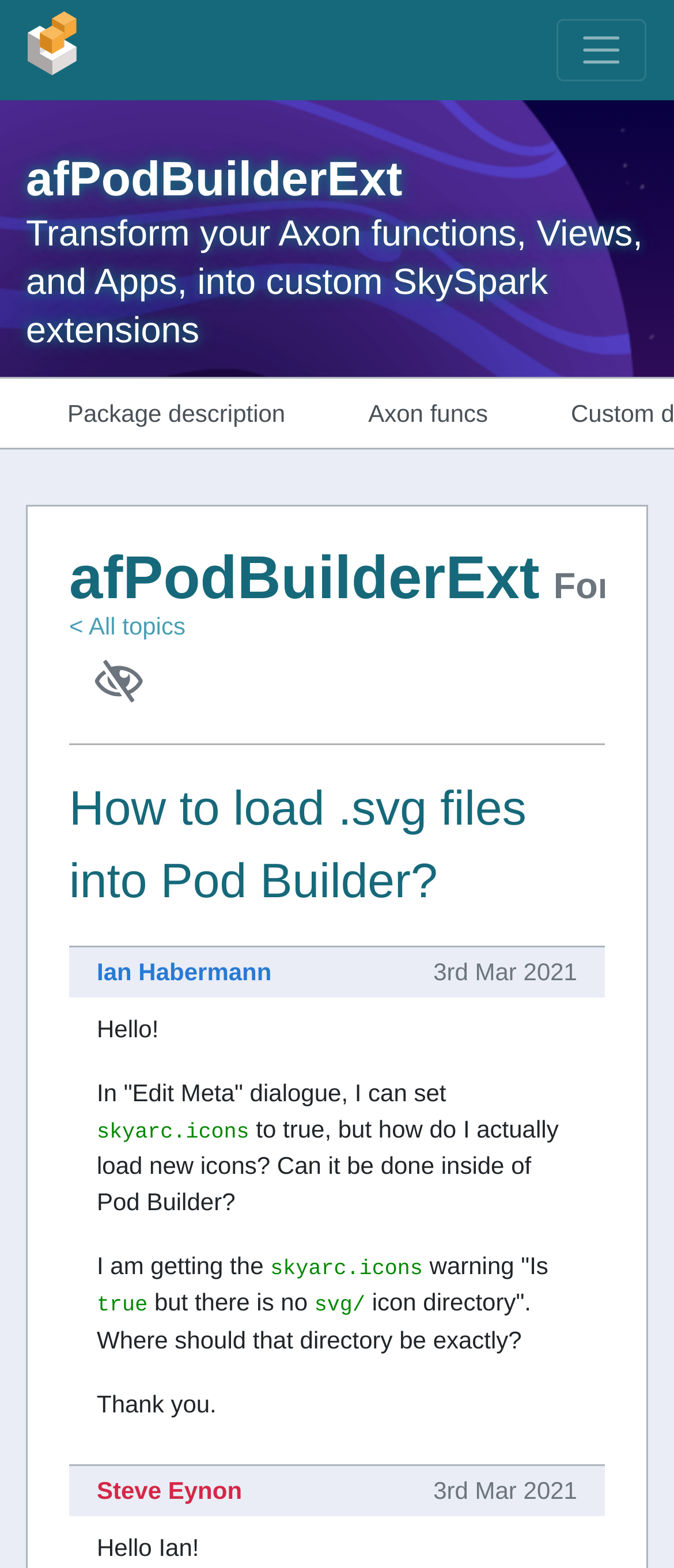What is afPodBuilderExt?
Utilize the image to construct a detailed and well-explained answer.

Based on the webpage, afPodBuilderExt is a tool that can transform Axon functions, Views, and Apps into custom SkySpark extensions, as stated in the StaticText element with the bounding box coordinates [0.038, 0.137, 0.954, 0.224].